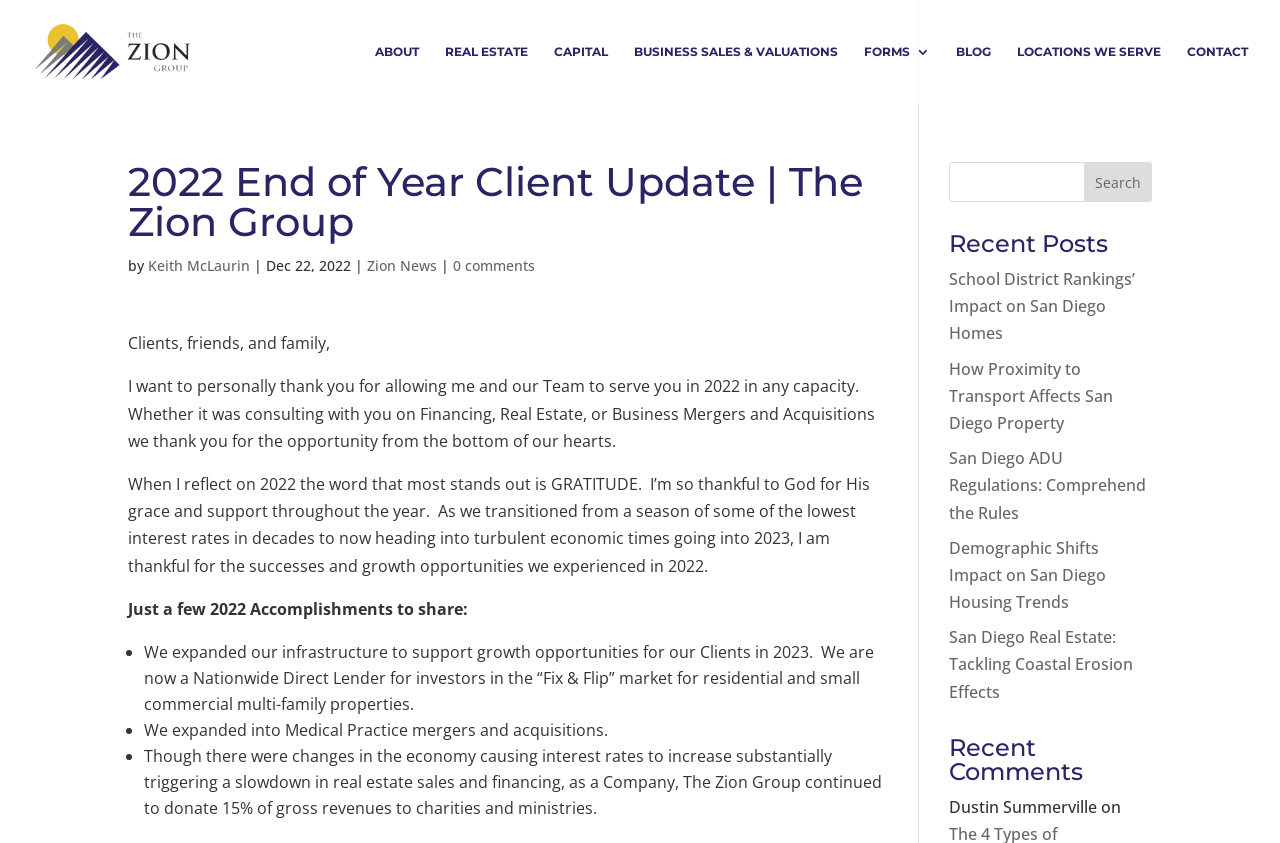Identify the bounding box coordinates of the clickable region required to complete the instruction: "Search for something". The coordinates should be given as four float numbers within the range of 0 and 1, i.e., [left, top, right, bottom].

[0.741, 0.192, 0.9, 0.24]